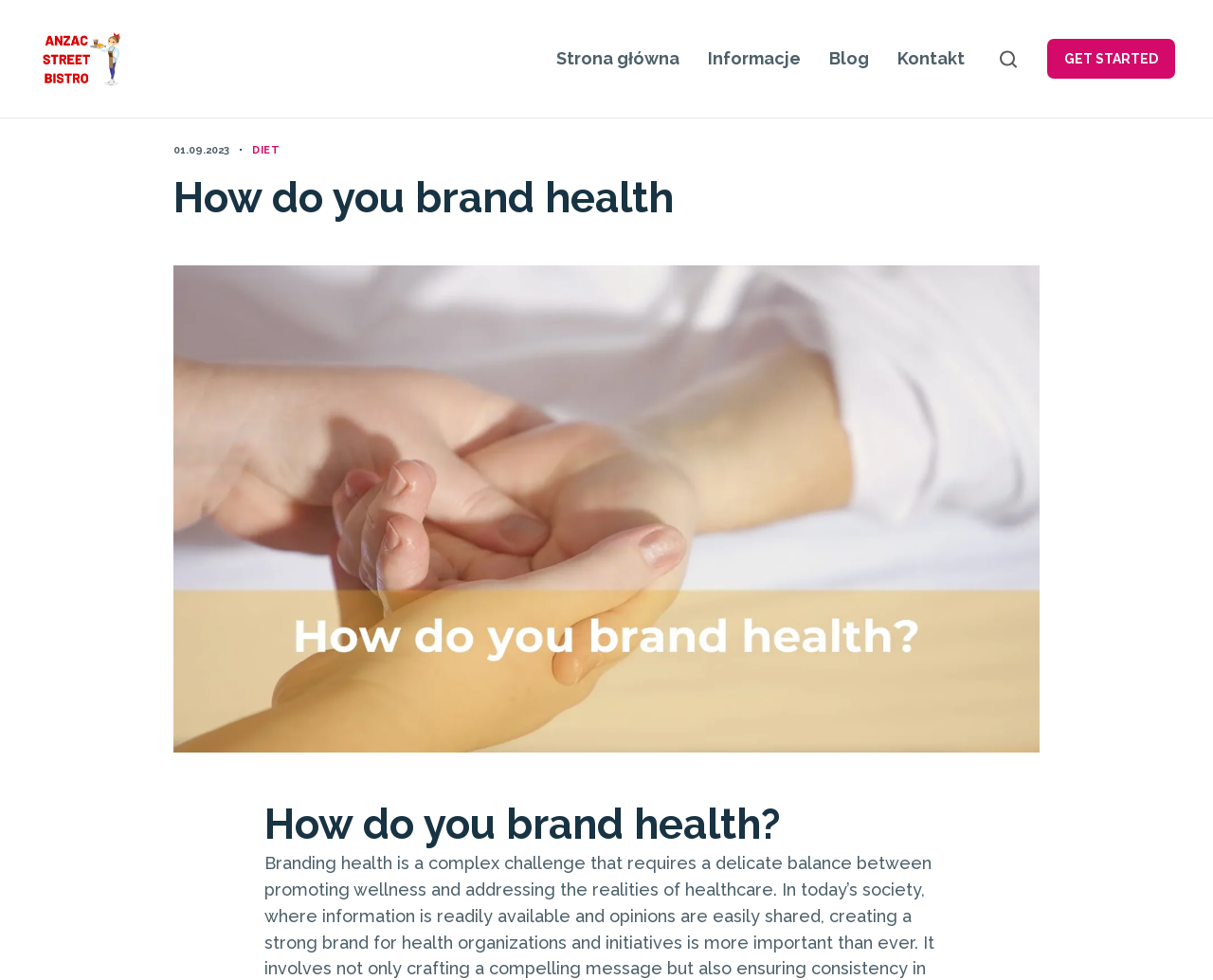Please provide a one-word or short phrase answer to the question:
What is the date displayed on the webpage?

01.09.2023